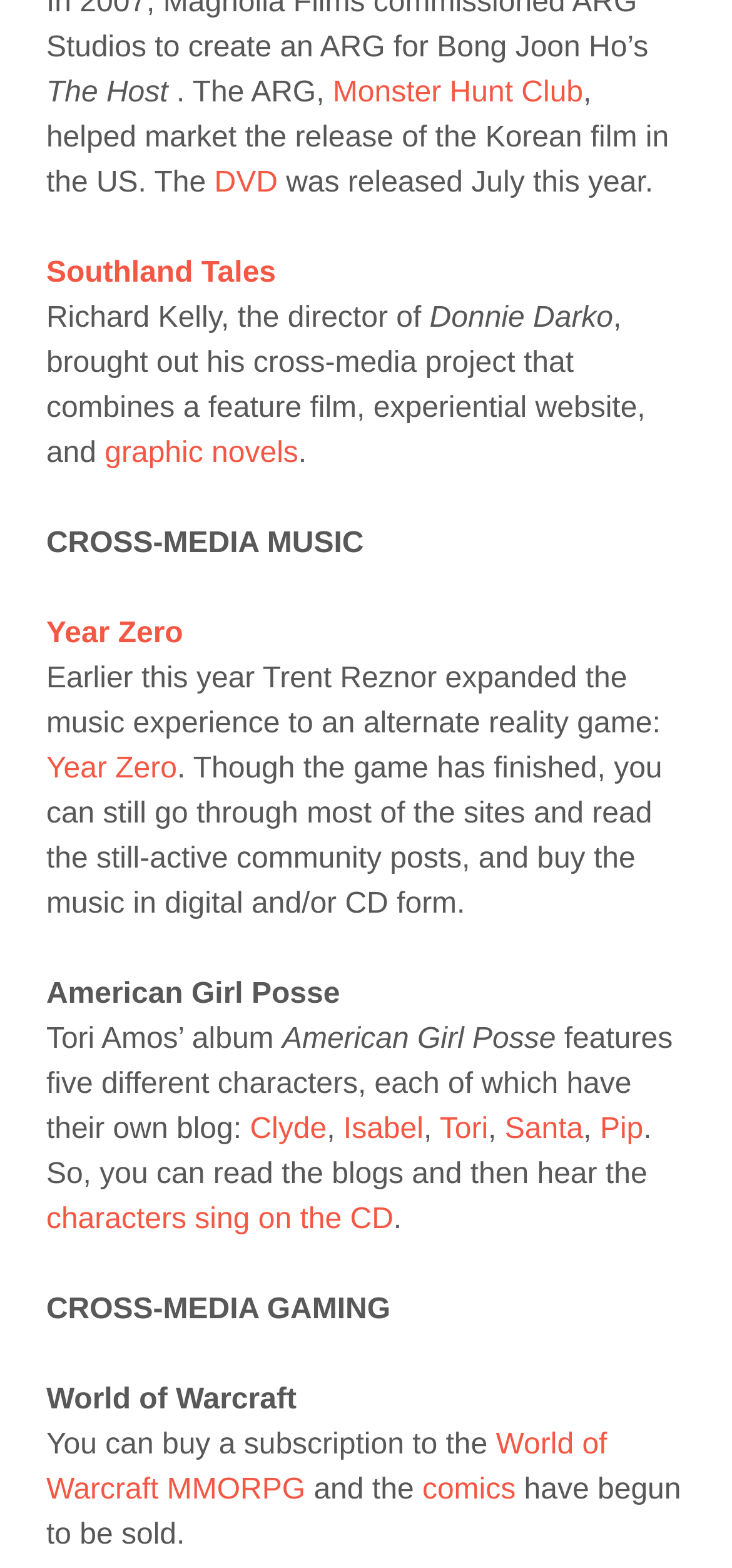What is the name of the film released in the US?
Refer to the screenshot and answer in one word or phrase.

Monster Hunt Club